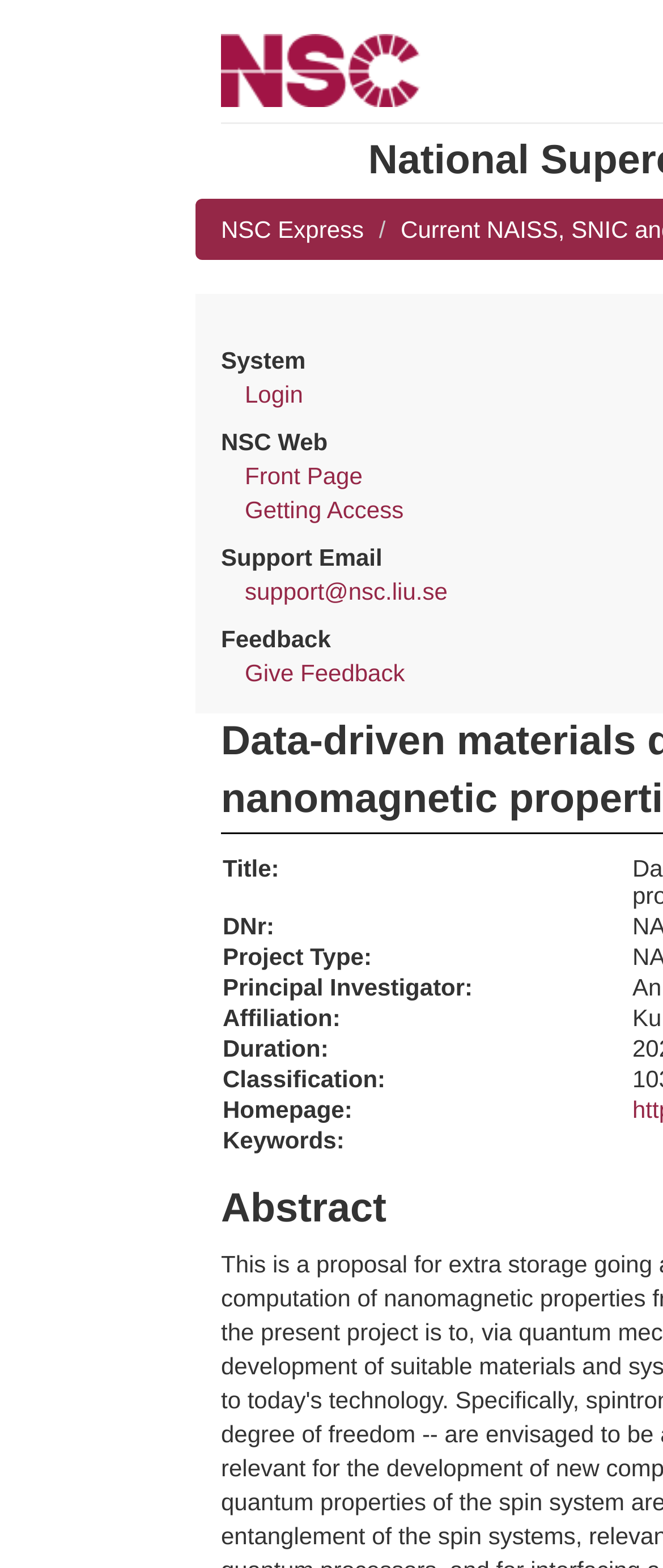Can you find the bounding box coordinates for the UI element given this description: "support@nsc.liu.se"? Provide the coordinates as four float numbers between 0 and 1: [left, top, right, bottom].

[0.369, 0.369, 0.675, 0.386]